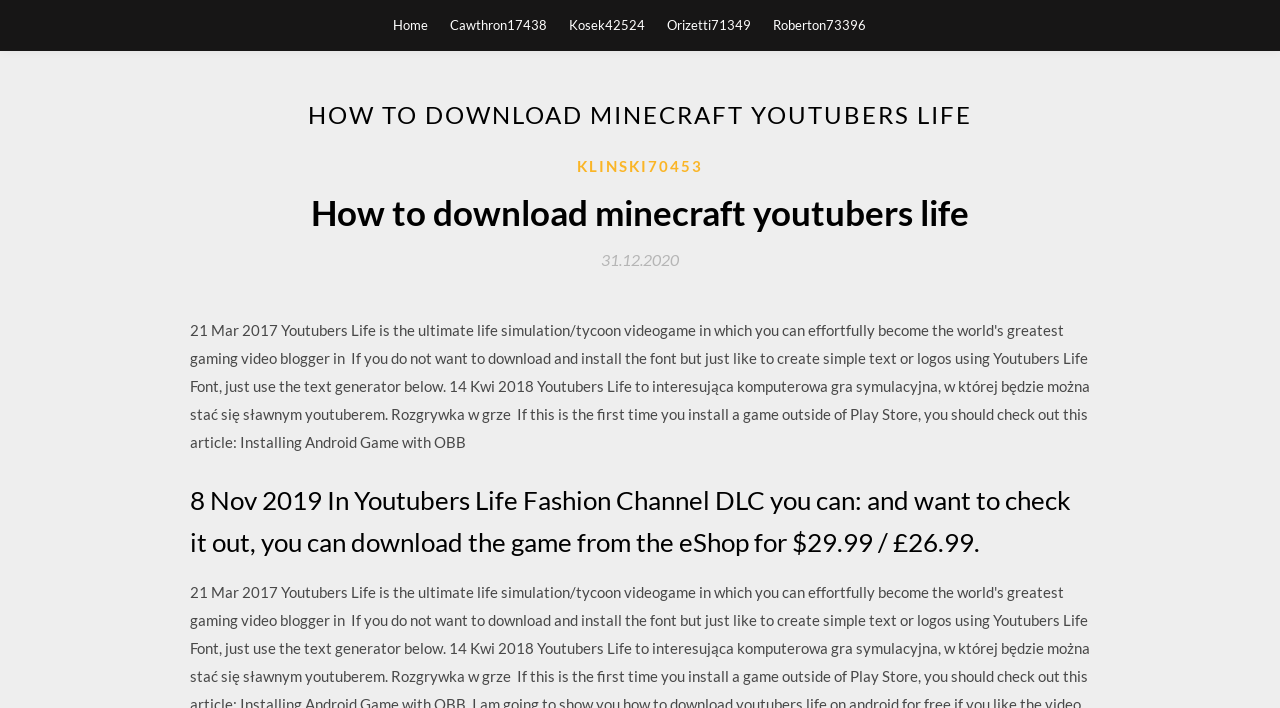Identify the bounding box for the given UI element using the description provided. Coordinates should be in the format (top-left x, top-left y, bottom-right x, bottom-right y) and must be between 0 and 1. Here is the description: 31.12.202031.12.2020

[0.47, 0.355, 0.53, 0.38]